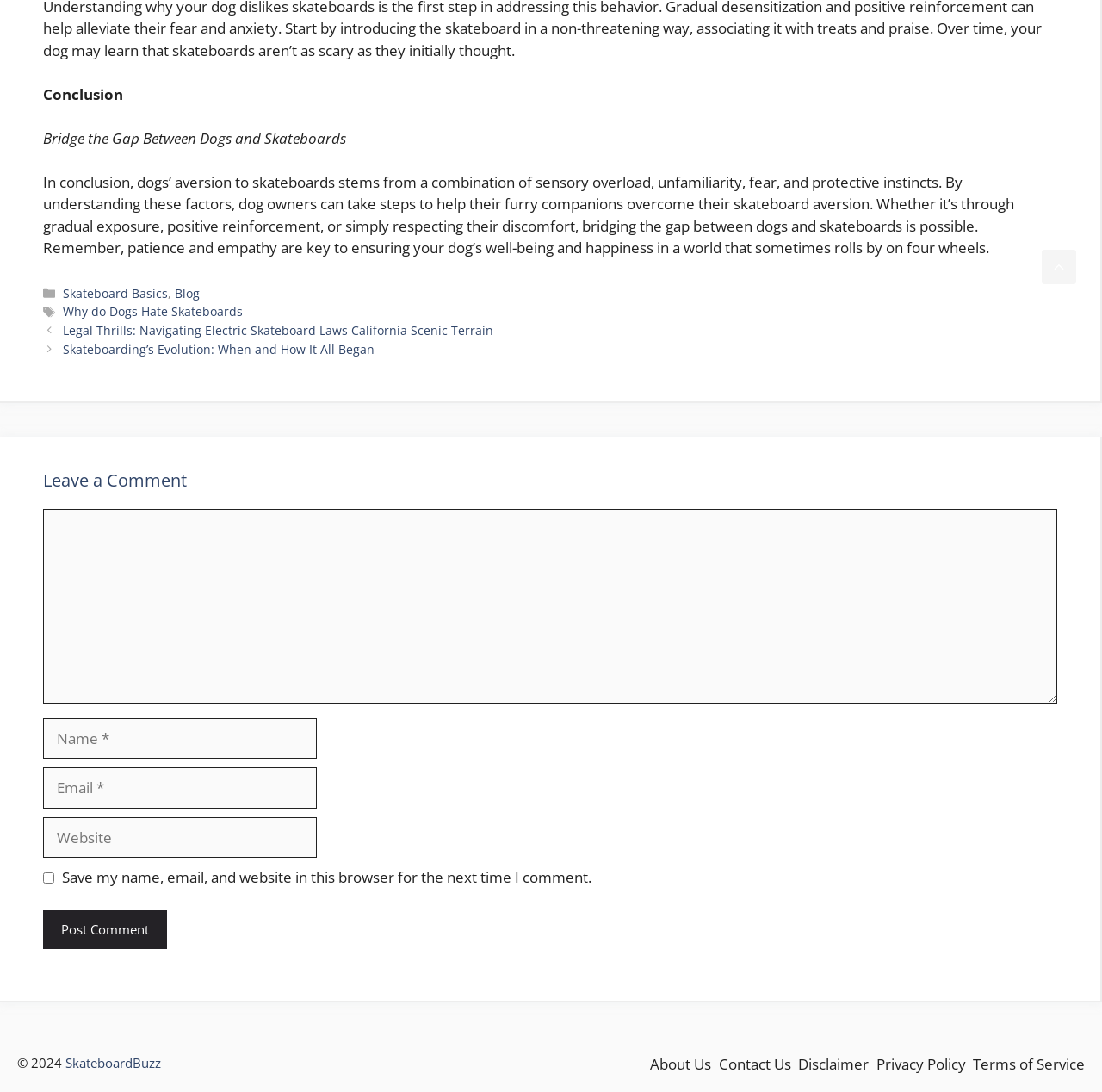Please specify the bounding box coordinates of the area that should be clicked to accomplish the following instruction: "Click the 'About Us' link". The coordinates should consist of four float numbers between 0 and 1, i.e., [left, top, right, bottom].

[0.59, 0.964, 0.645, 0.985]